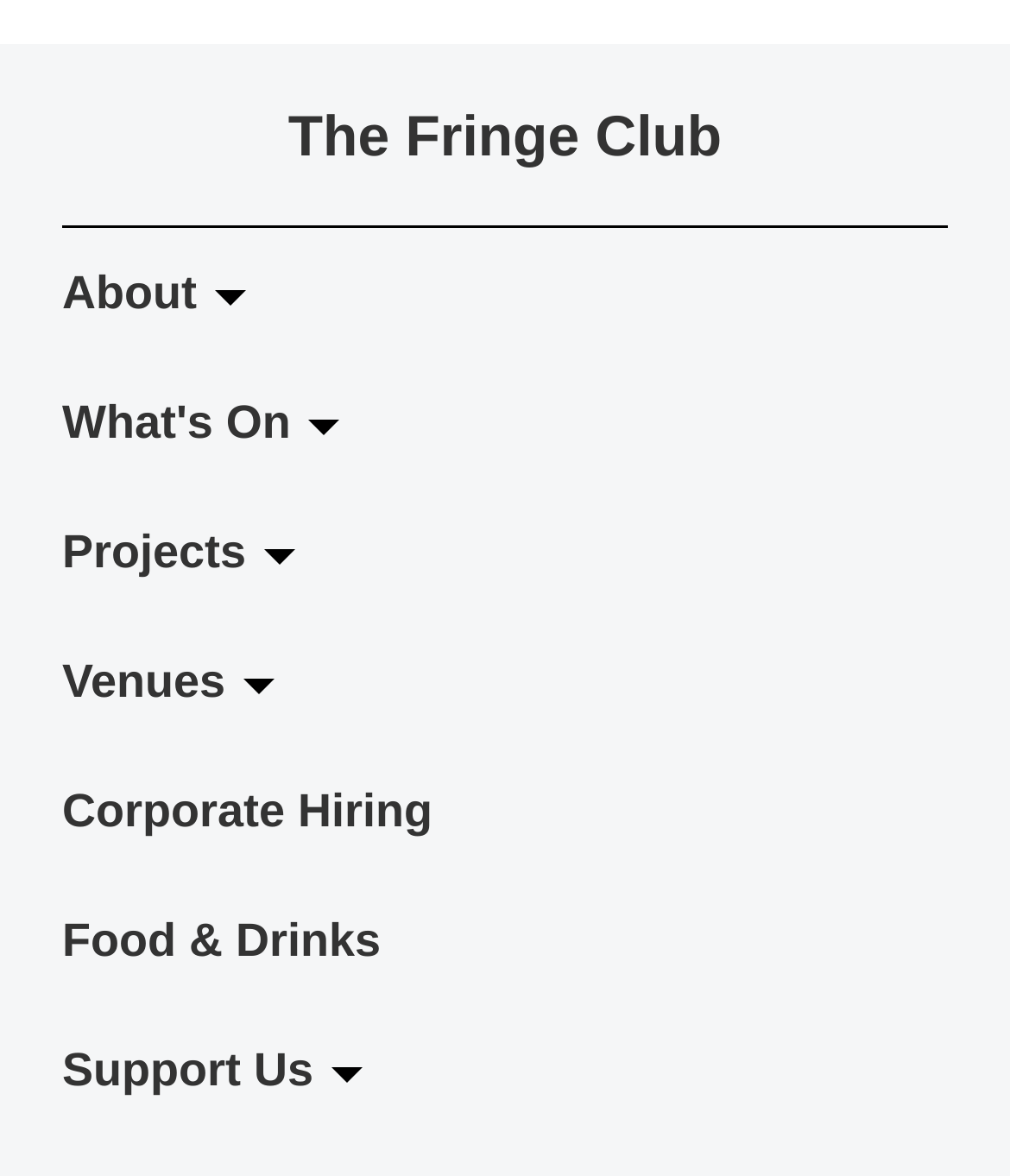Please identify the bounding box coordinates of the area that needs to be clicked to fulfill the following instruction: "go to Event."

[0.103, 0.414, 0.938, 0.525]